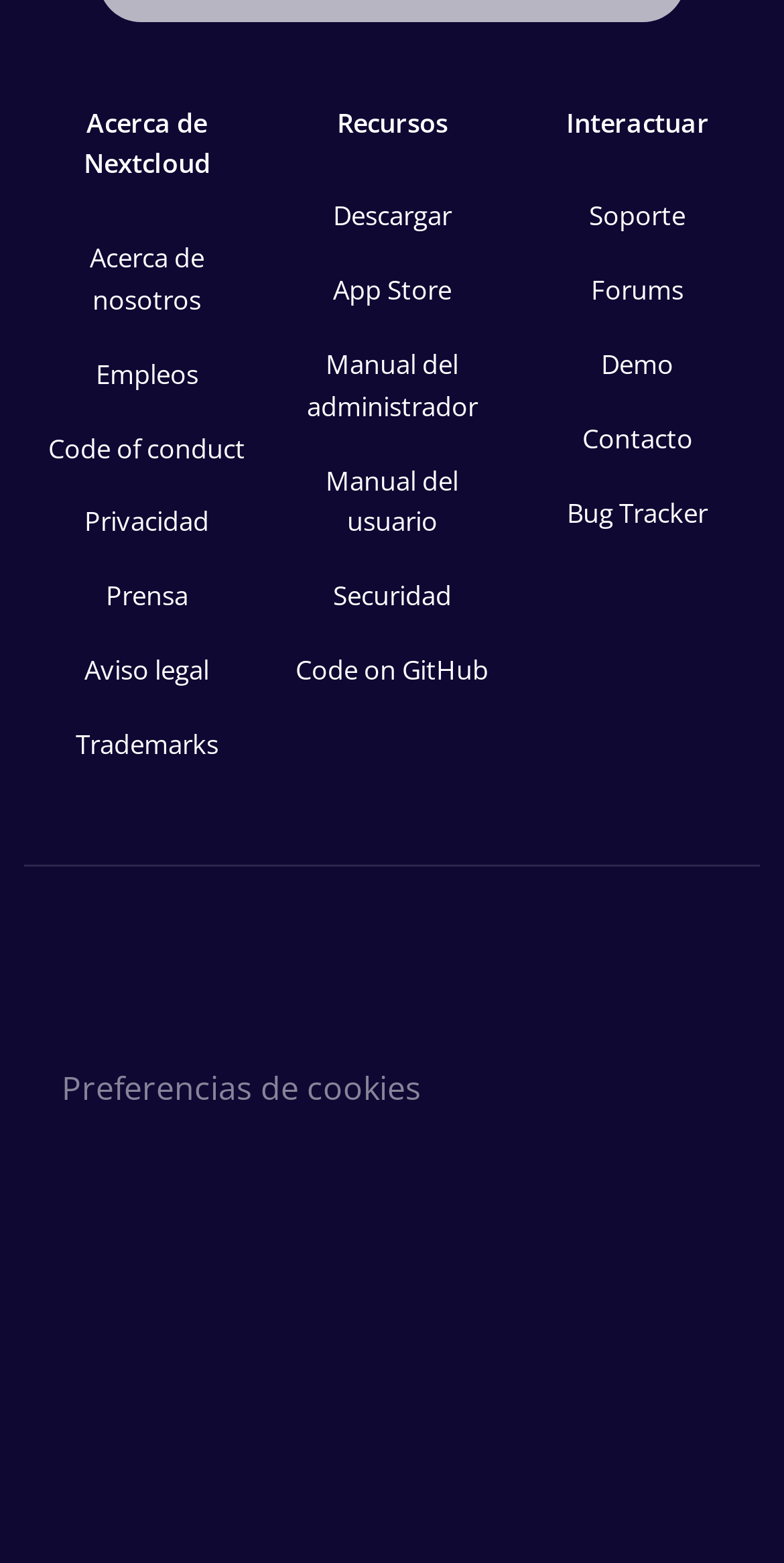Please find the bounding box coordinates of the element that needs to be clicked to perform the following instruction: "Learn about Nextcloud". The bounding box coordinates should be four float numbers between 0 and 1, represented as [left, top, right, bottom].

[0.031, 0.055, 0.344, 0.129]